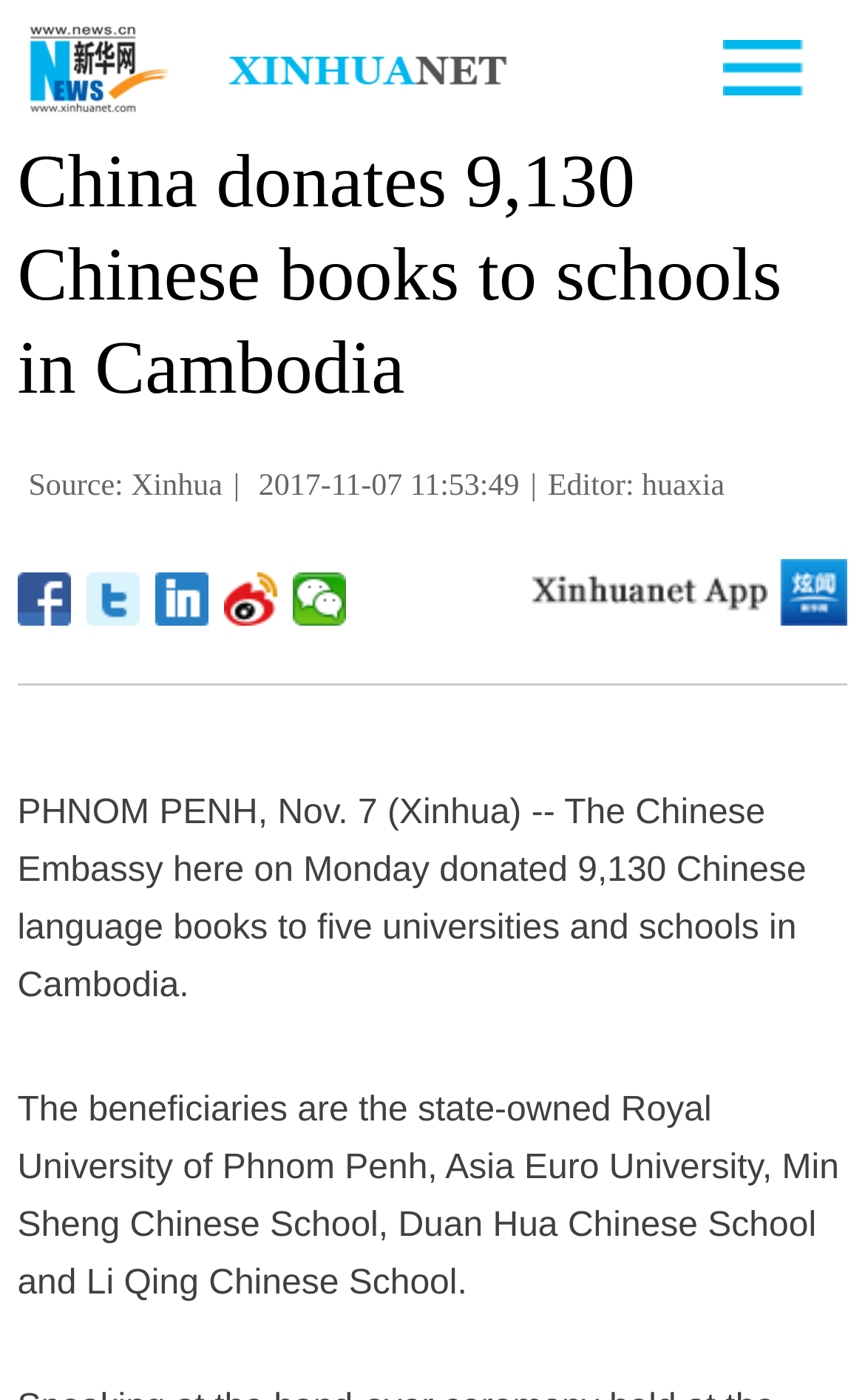Locate the bounding box of the UI element defined by this description: "title="分享到Facebook"". The coordinates should be given as four float numbers between 0 and 1, formatted as [left, top, right, bottom].

[0.02, 0.41, 0.084, 0.448]